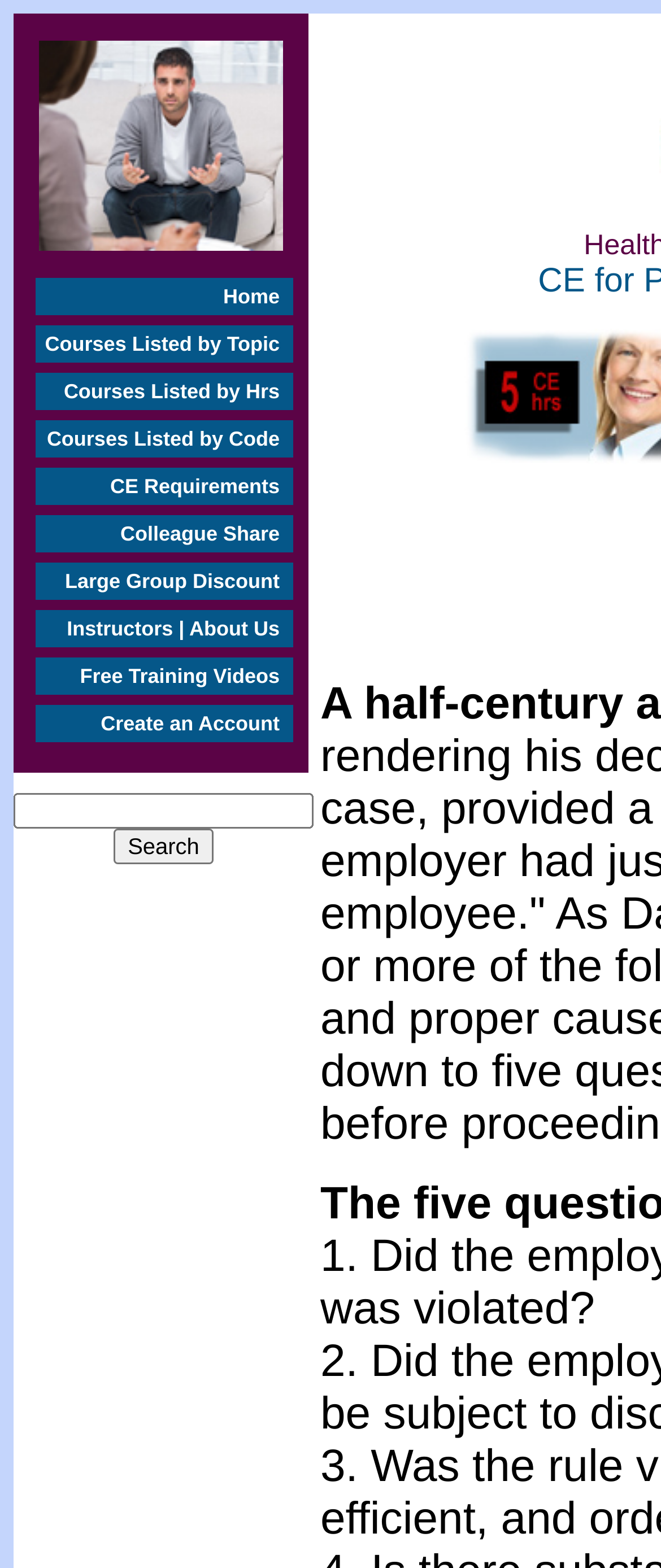Give a concise answer using only one word or phrase for this question:
How many links are in the top navigation bar?

11